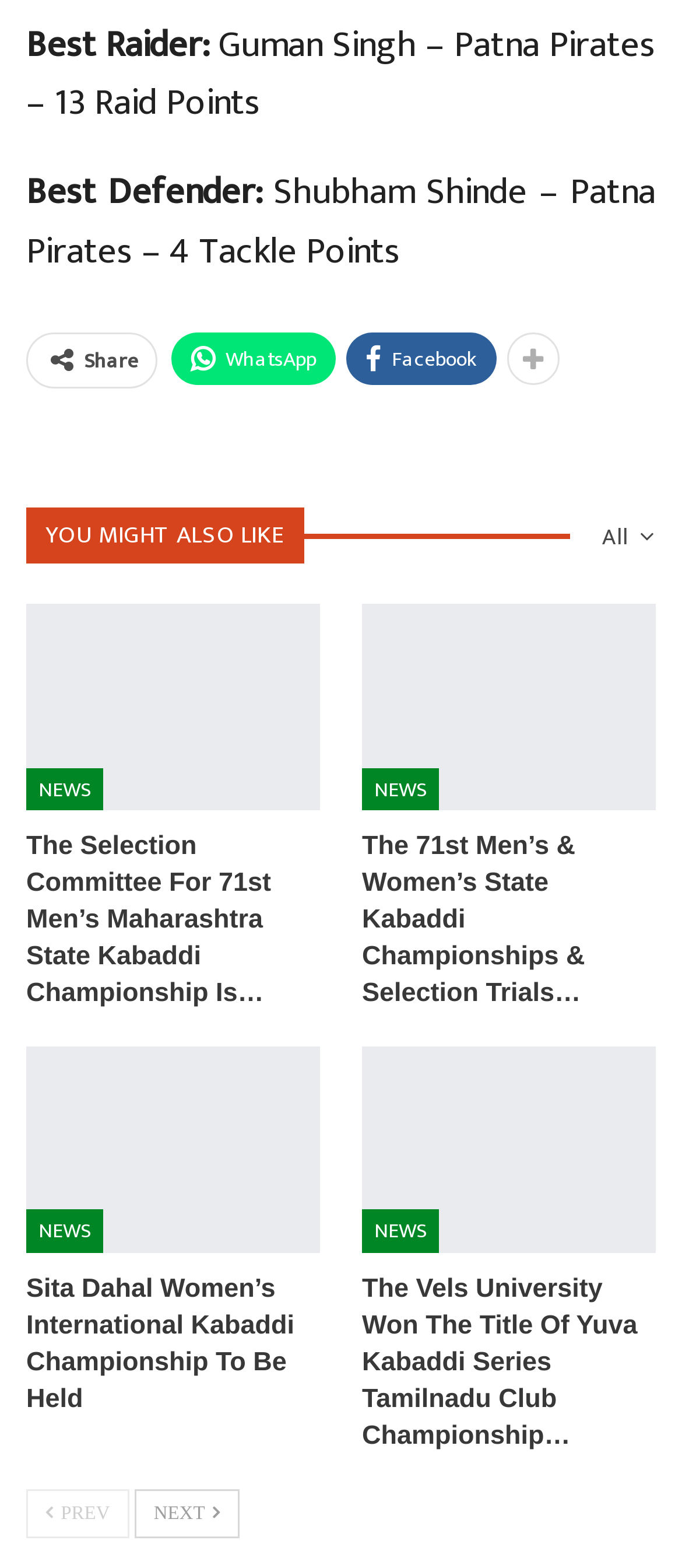What is the title of the first news article?
Based on the screenshot, provide a one-word or short-phrase response.

The Selection Committee For 71st Men’s Maharashtra State Kabaddi Championship Is Announced